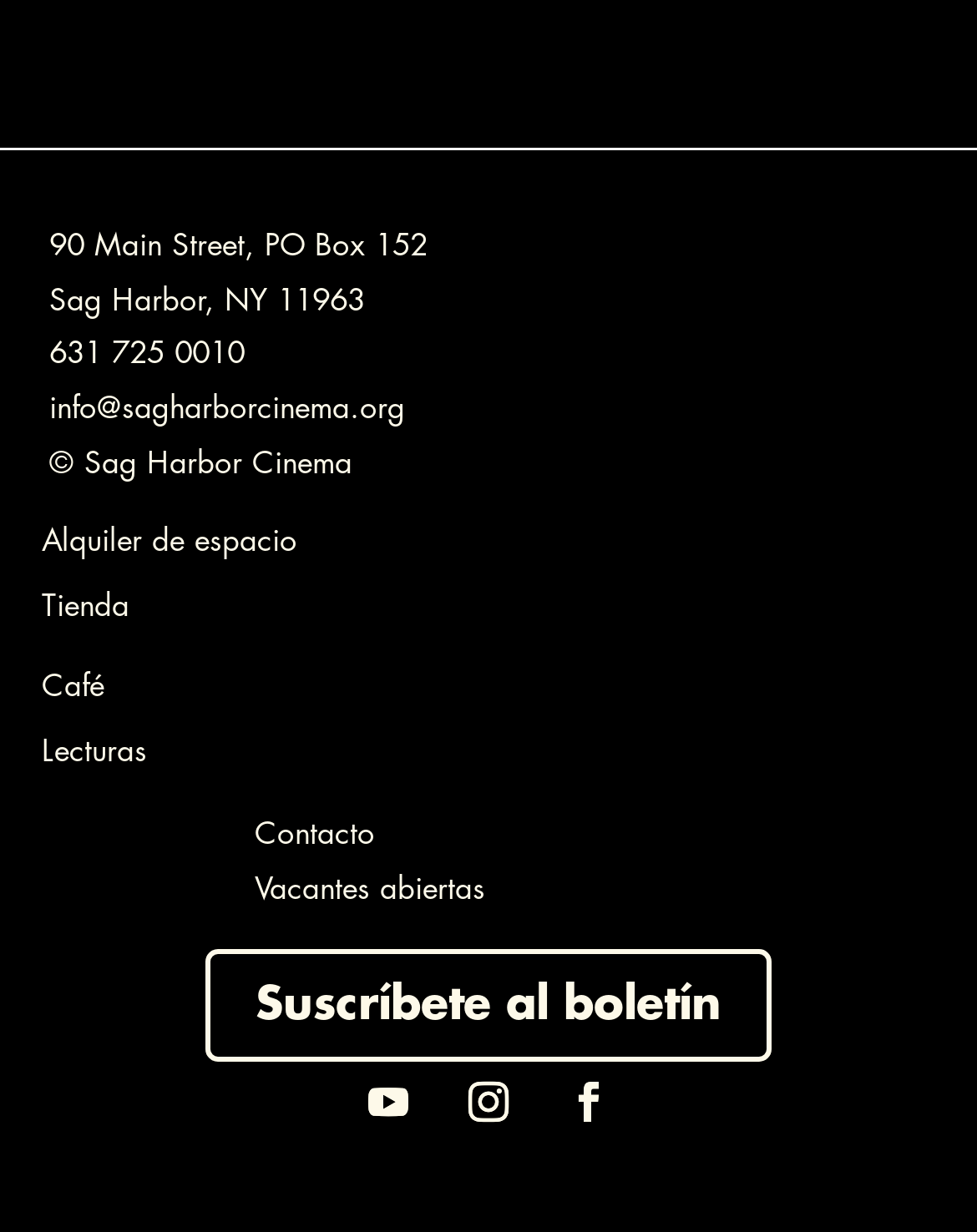What is the email address of Sag Harbor Cinema?
Answer the question with as much detail as possible.

I found the email address by looking at the link element in the top section of the webpage, which provides the email address as 'info@sagharborcinema.org'.